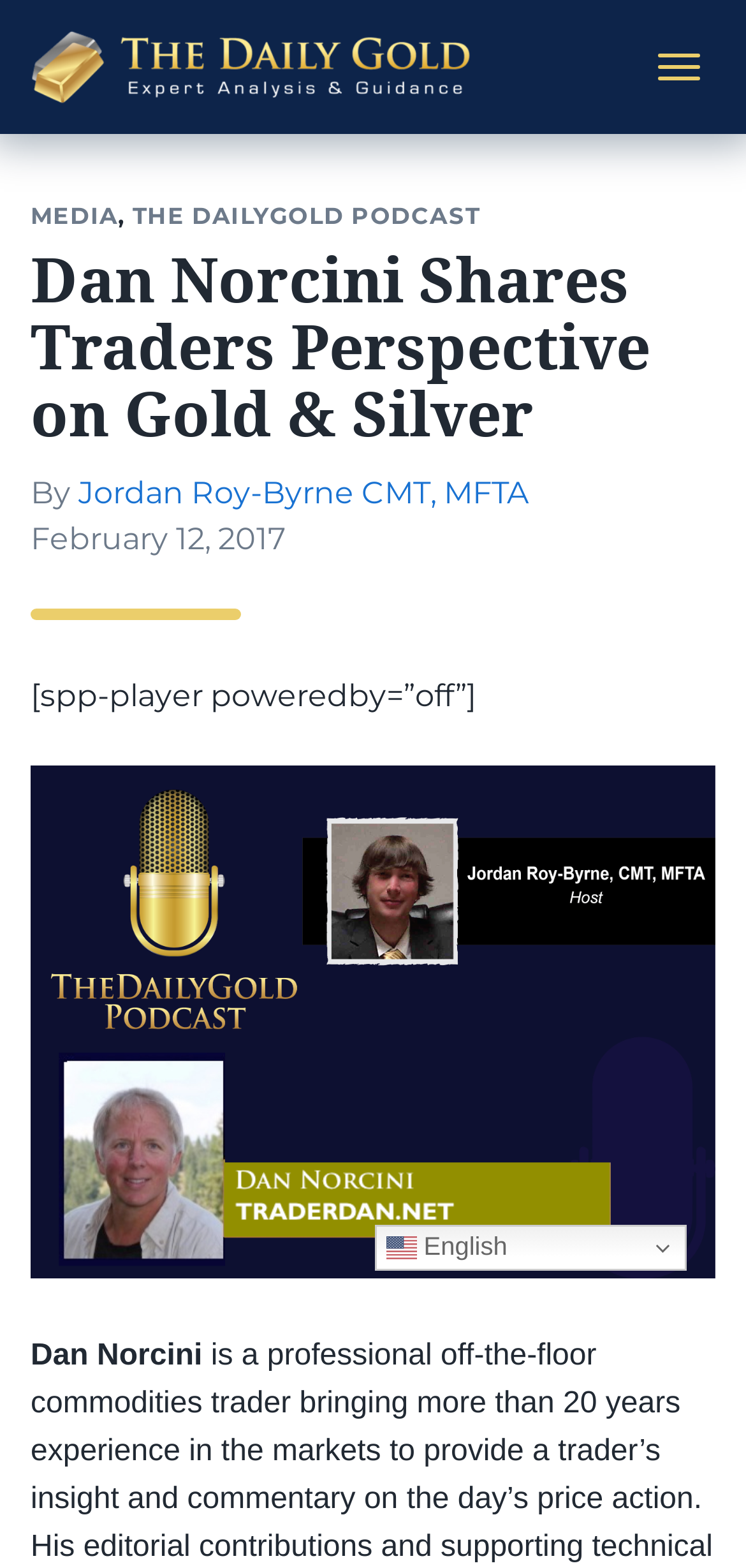Extract the main heading from the webpage content.

Dan Norcini Shares Traders Perspective on Gold & Silver